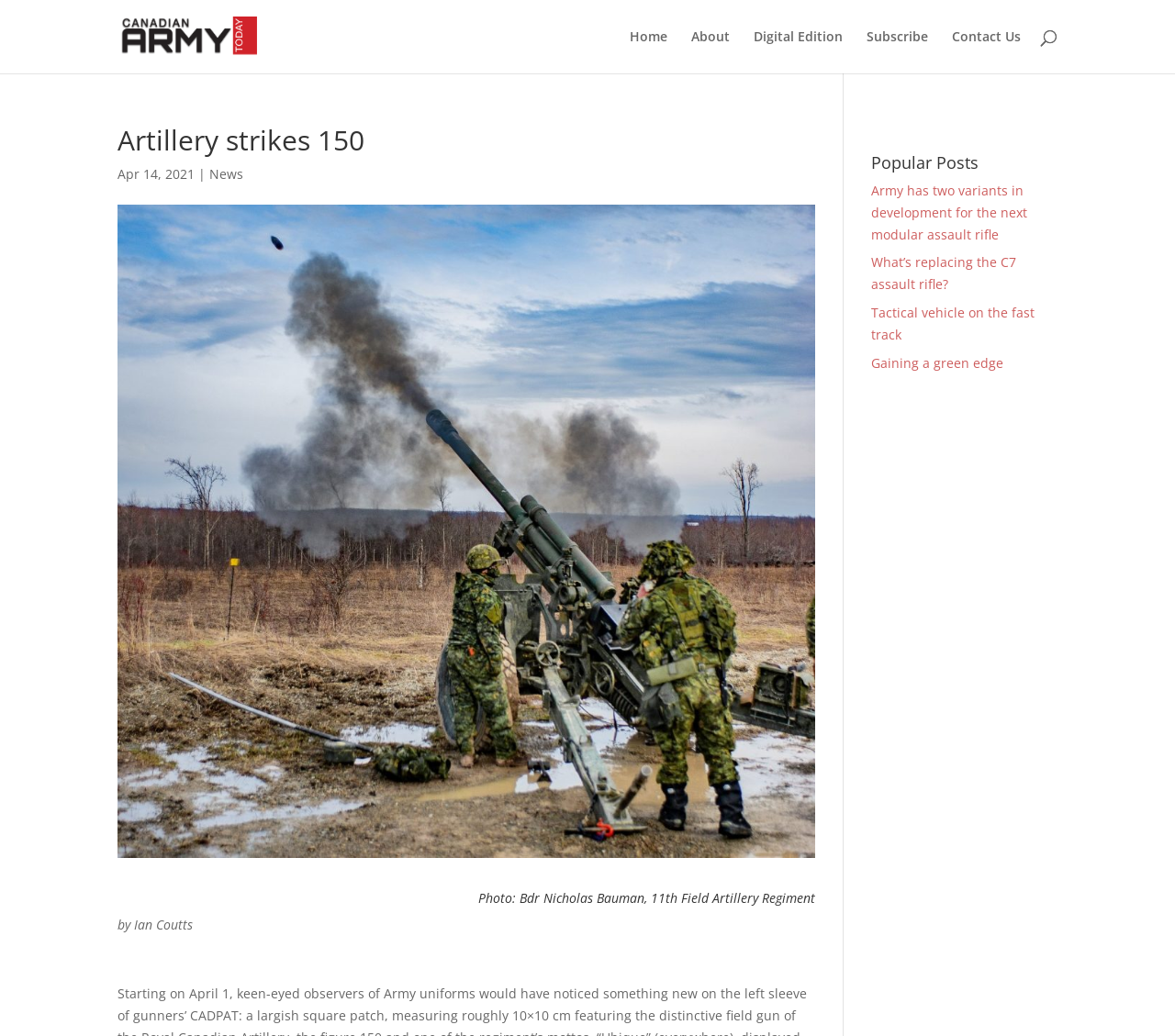Please identify the bounding box coordinates for the region that you need to click to follow this instruction: "search for something".

[0.1, 0.0, 0.9, 0.001]